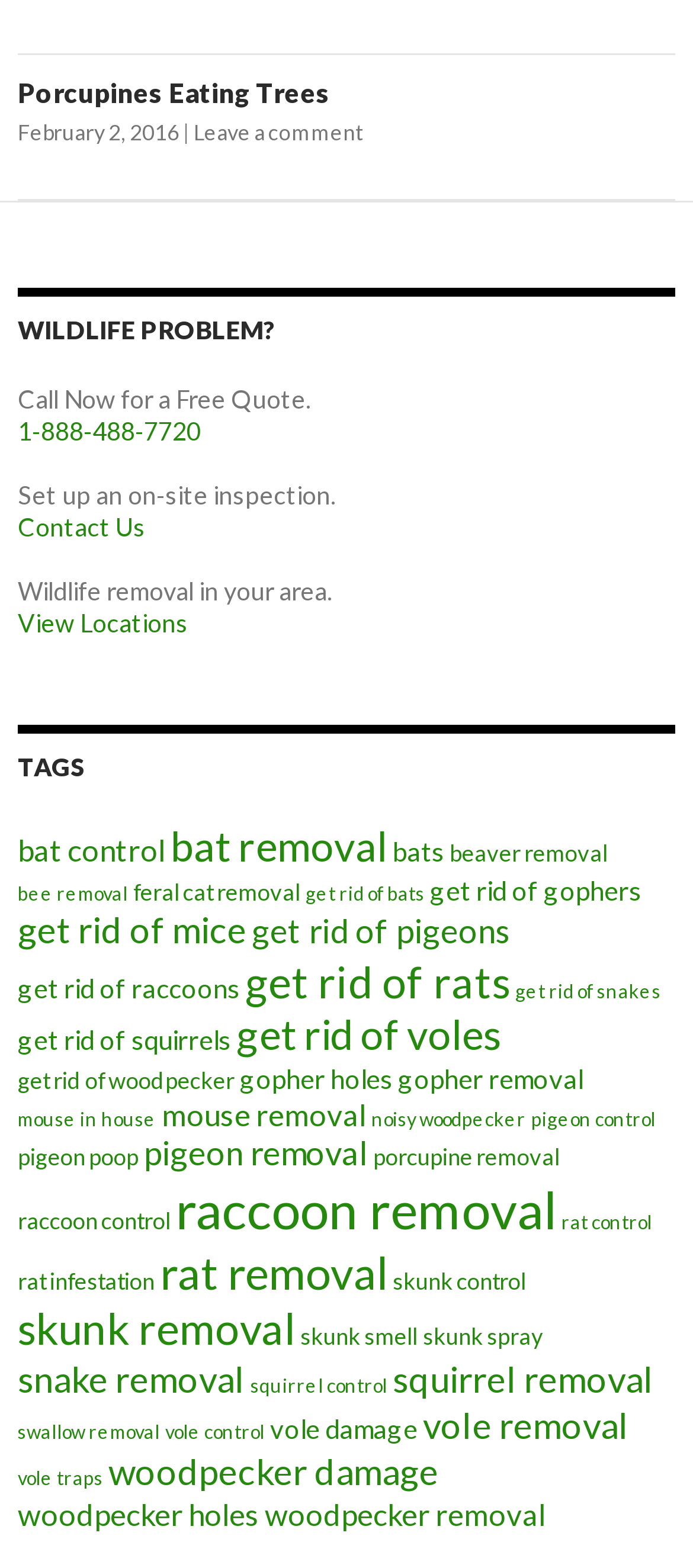Please determine the bounding box coordinates of the area that needs to be clicked to complete this task: 'Click on 'Porcupines Eating Trees''. The coordinates must be four float numbers between 0 and 1, formatted as [left, top, right, bottom].

[0.026, 0.049, 0.477, 0.069]